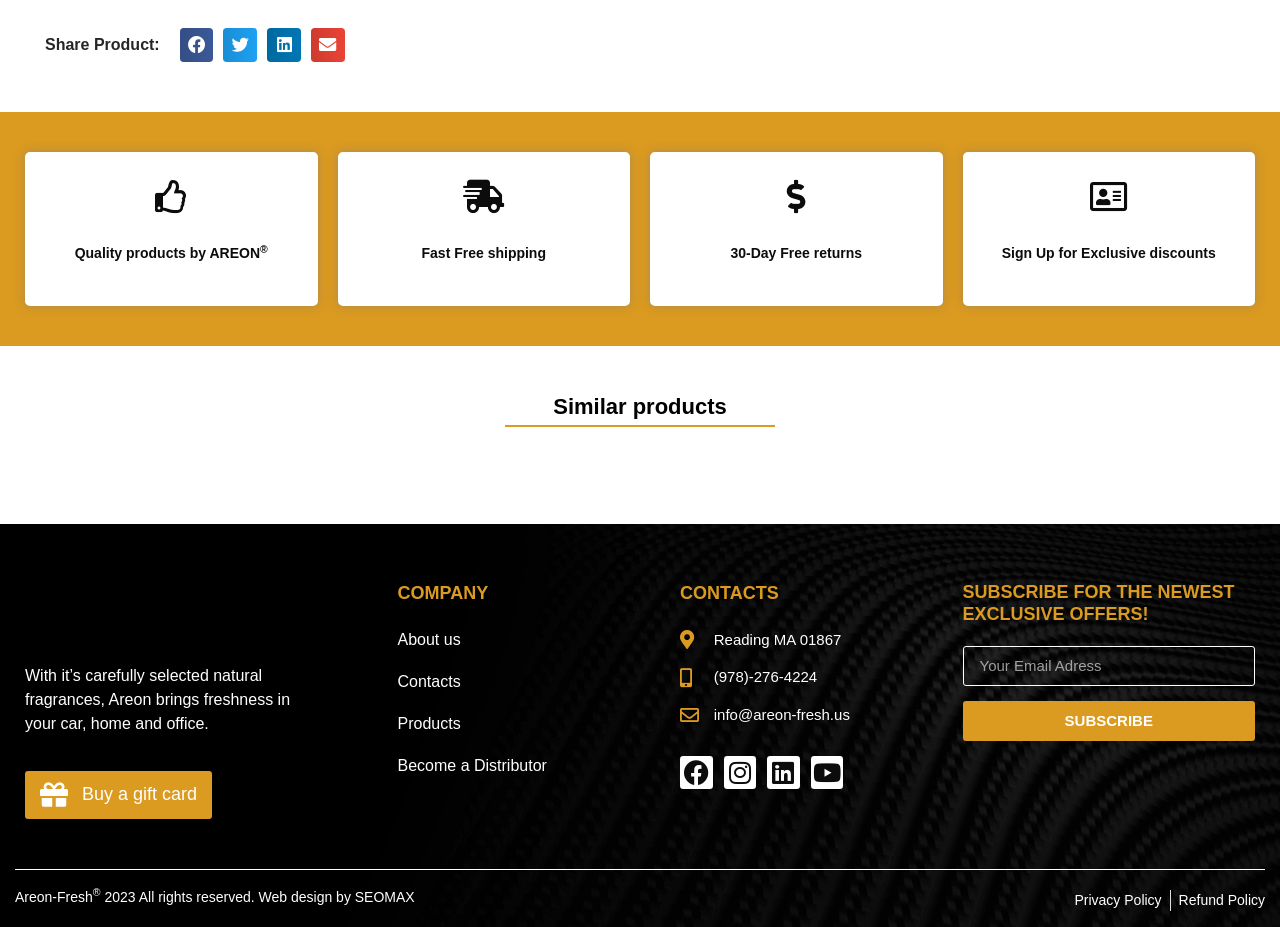Observe the image and answer the following question in detail: What is the company's contact information?

The company's contact information is available at the bottom of the webpage, which includes the address 'Reading MA 01867', phone number '(978)-276-4224', and email 'info@areon-fresh.us'.